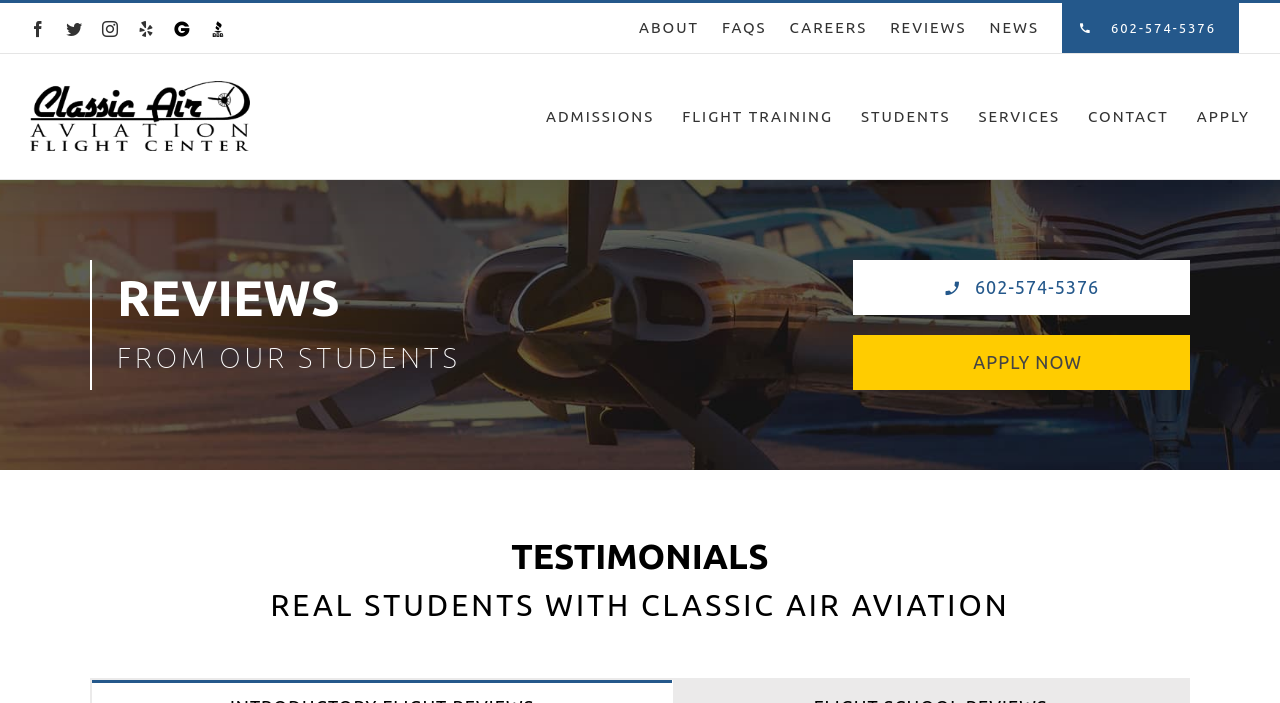Given the element description alt="Classic Air Aviation Logo", specify the bounding box coordinates of the corresponding UI element in the format (top-left x, top-left y, bottom-right x, bottom-right y). All values must be between 0 and 1.

[0.023, 0.112, 0.195, 0.214]